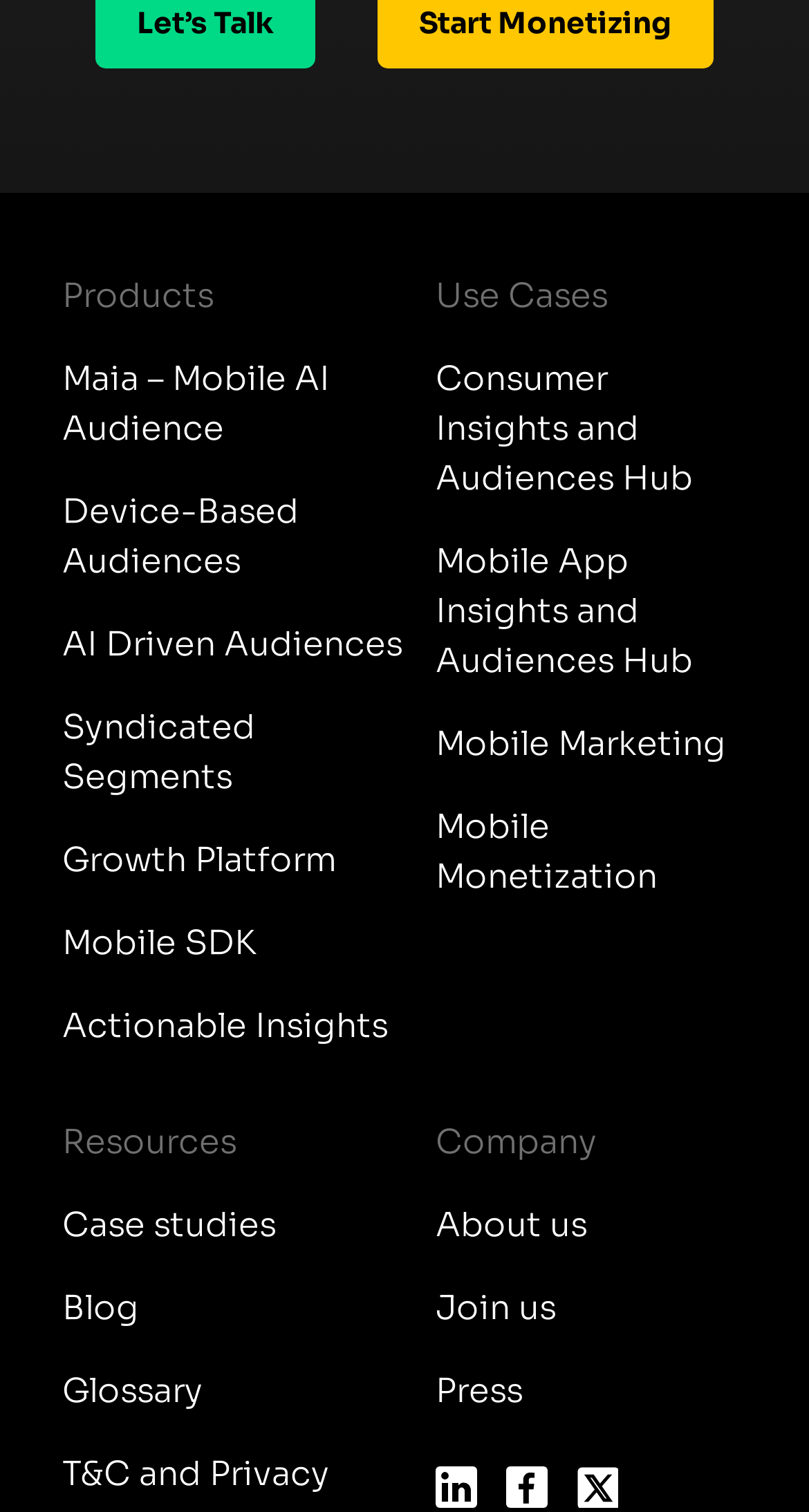Analyze the image and provide a detailed answer to the question: How many main categories are there?

There are three main categories on the webpage, which are 'Products', 'Use Cases', and 'Resources', as indicated by the StaticText elements with IDs 334, 342, and 347, respectively.